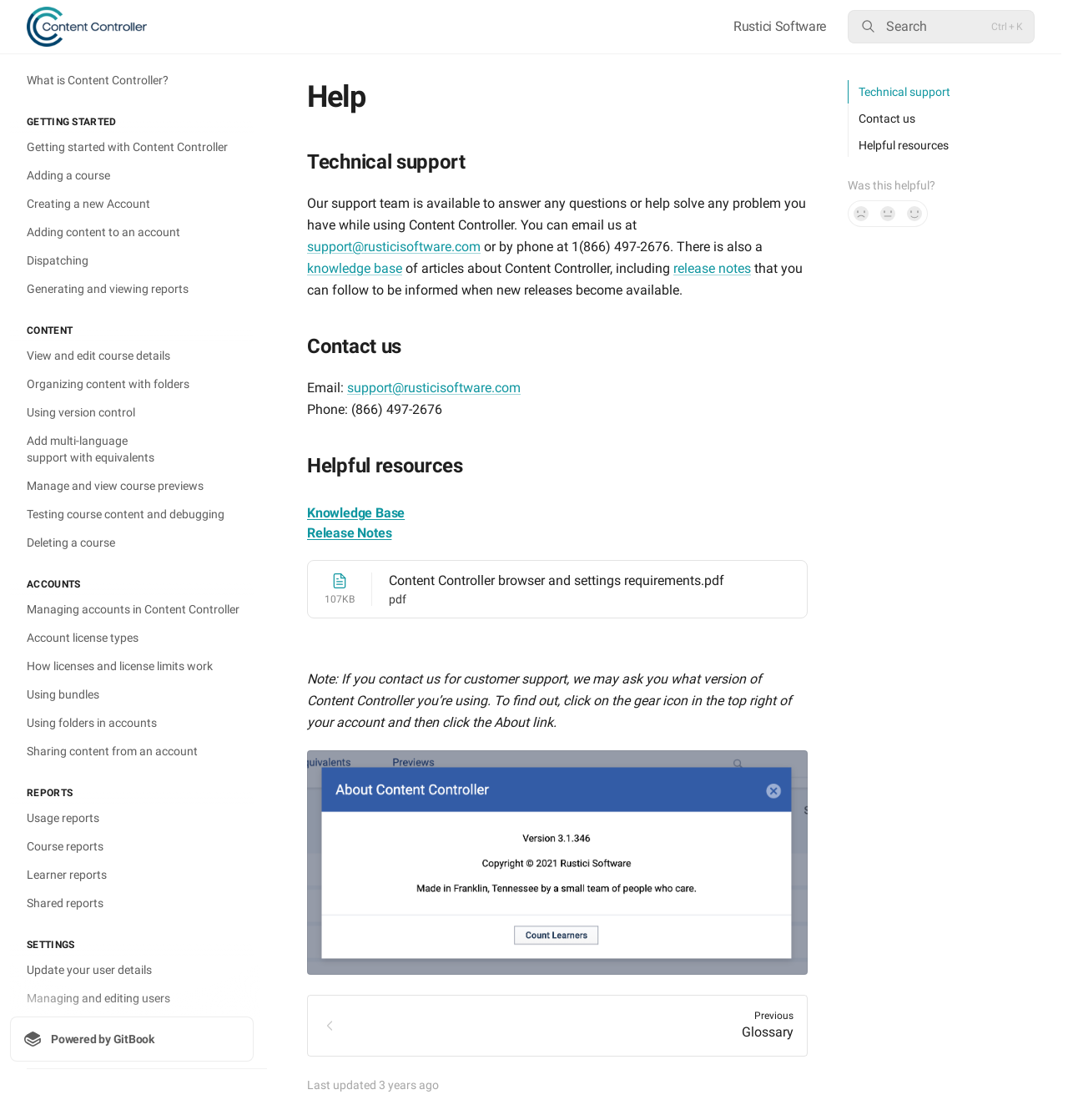What is the purpose of the 'About' link?
Using the image, provide a concise answer in one word or a short phrase.

To find the version of Content Controller